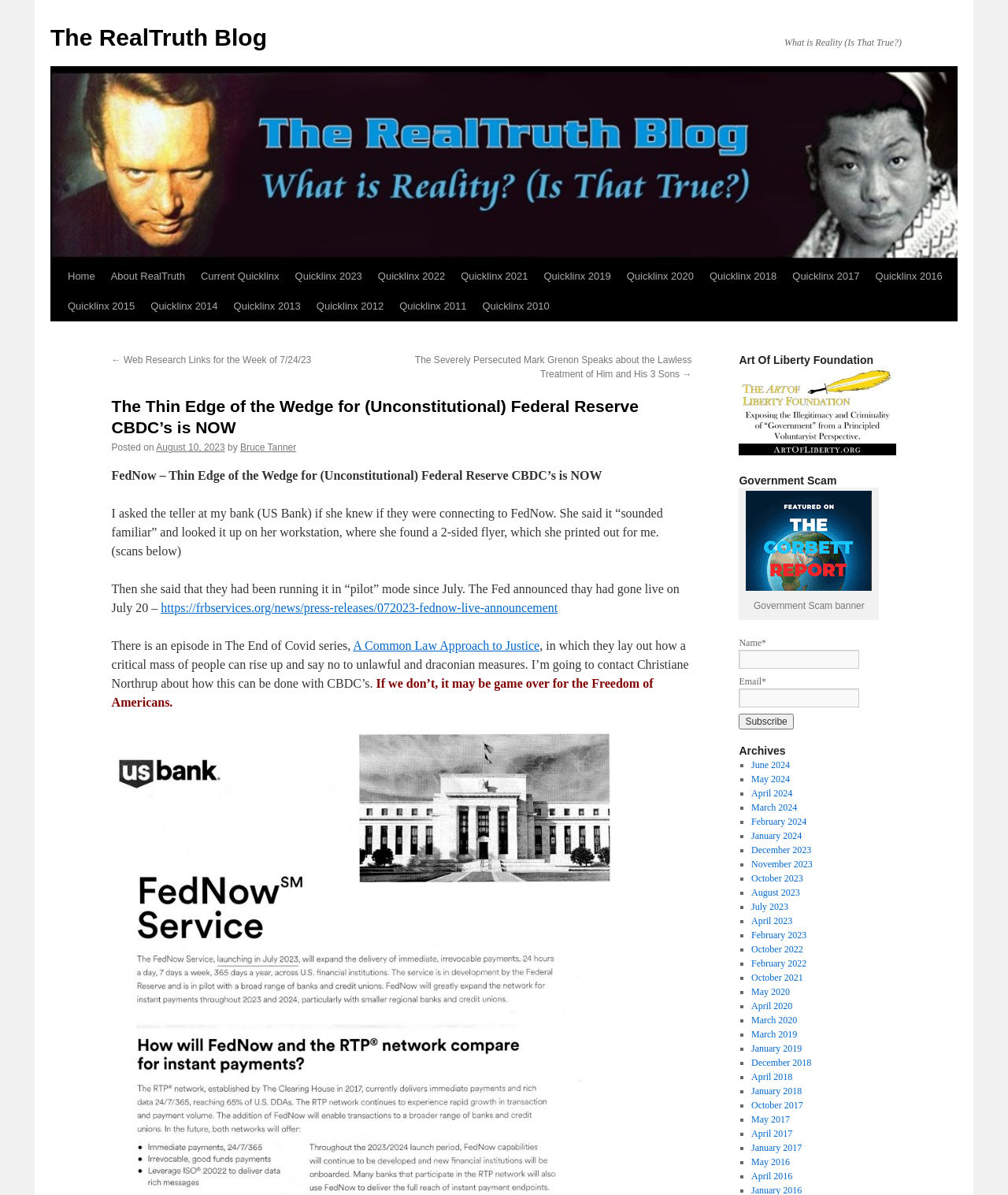What is the topic of the current article?
Based on the image, give a concise answer in the form of a single word or short phrase.

Federal Reserve CBDC